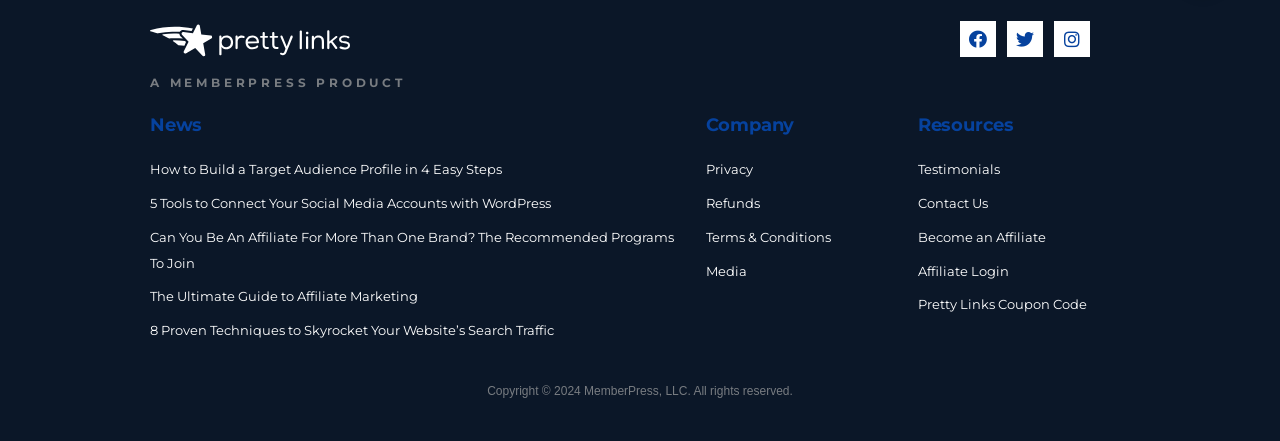Find the bounding box coordinates of the element you need to click on to perform this action: 'Check the Resources'. The coordinates should be represented by four float values between 0 and 1, in the format [left, top, right, bottom].

[0.717, 0.258, 0.883, 0.308]